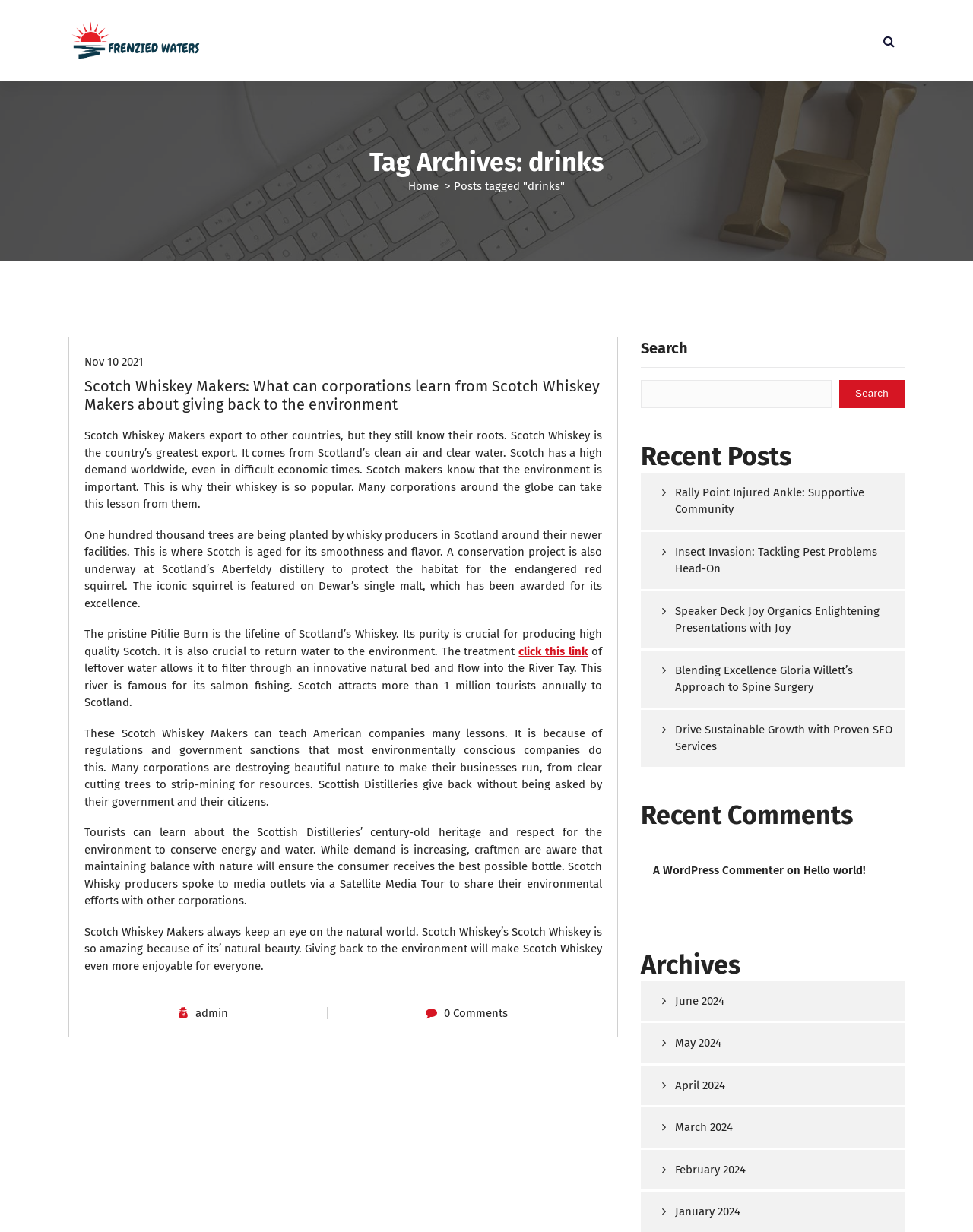What is the purpose of the search box?
Provide a well-explained and detailed answer to the question.

The search box is located in the top right corner of the webpage, and it has a label 'Search' next to it. This suggests that the purpose of the search box is to allow users to search for specific content within the website.